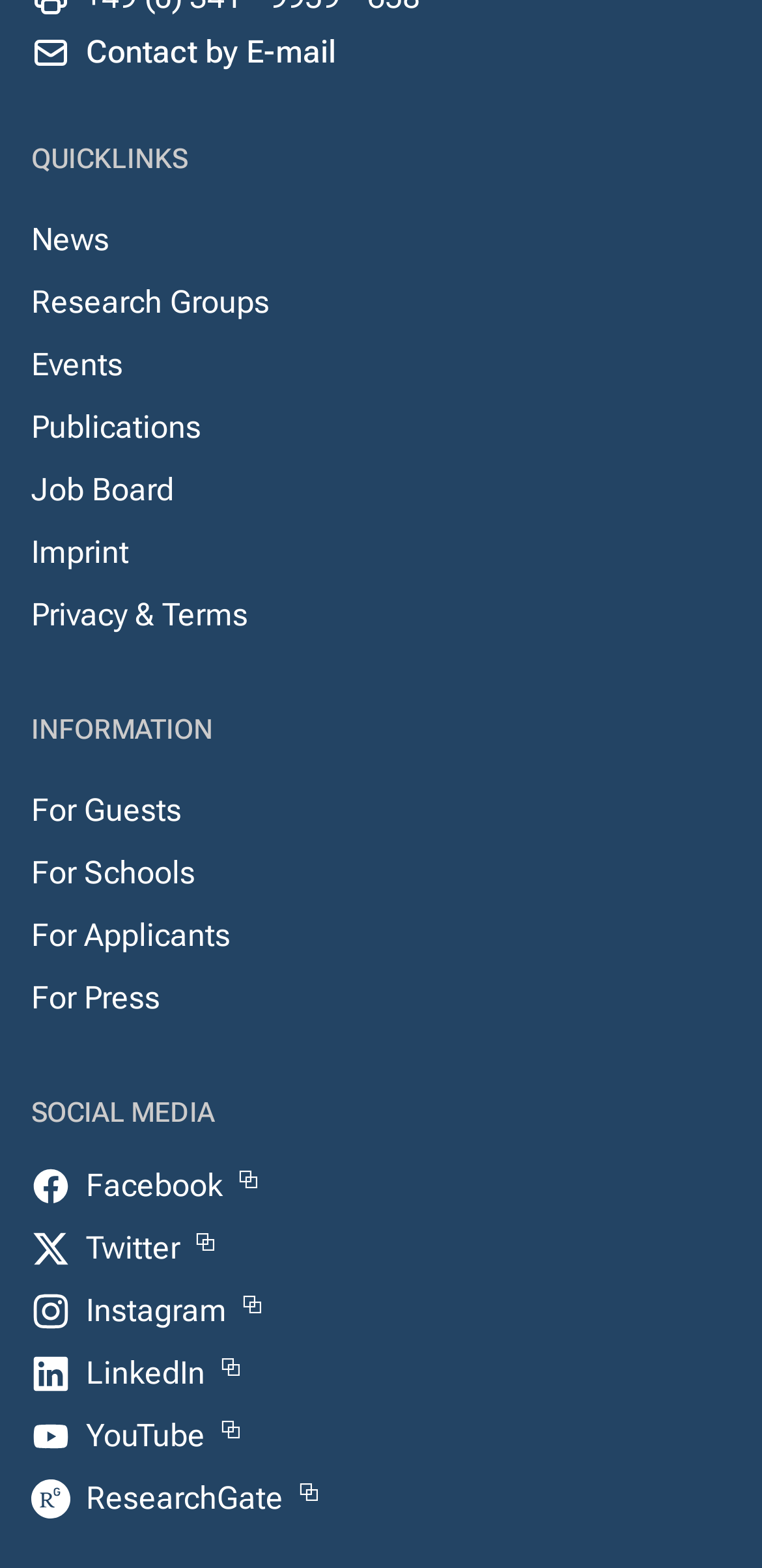Given the description of the UI element: "Contact by E-mail", predict the bounding box coordinates in the form of [left, top, right, bottom], with each value being a float between 0 and 1.

[0.113, 0.019, 0.441, 0.049]